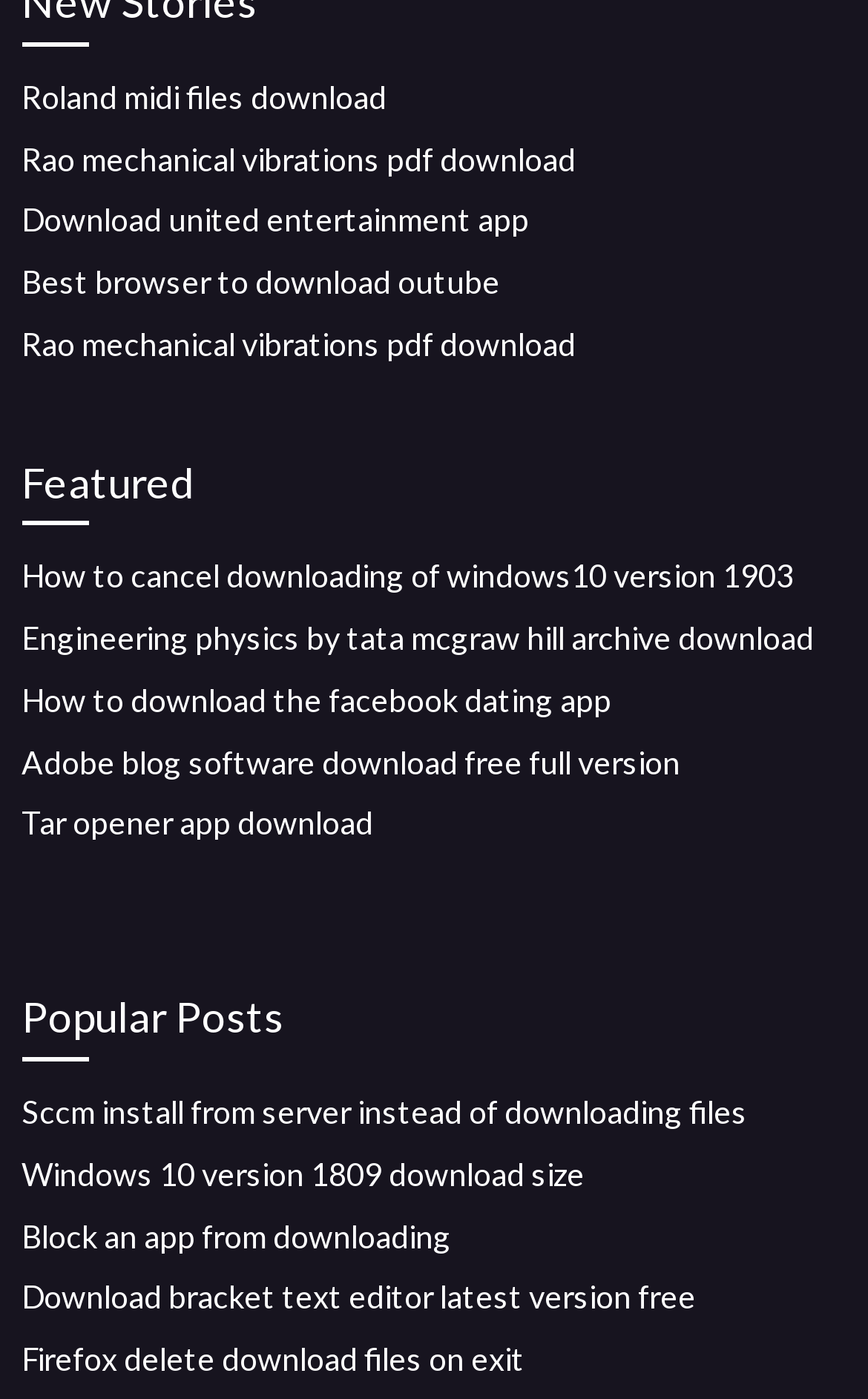Please specify the bounding box coordinates of the clickable region to carry out the following instruction: "Download bracket text editor latest version free". The coordinates should be four float numbers between 0 and 1, in the format [left, top, right, bottom].

[0.025, 0.913, 0.802, 0.94]